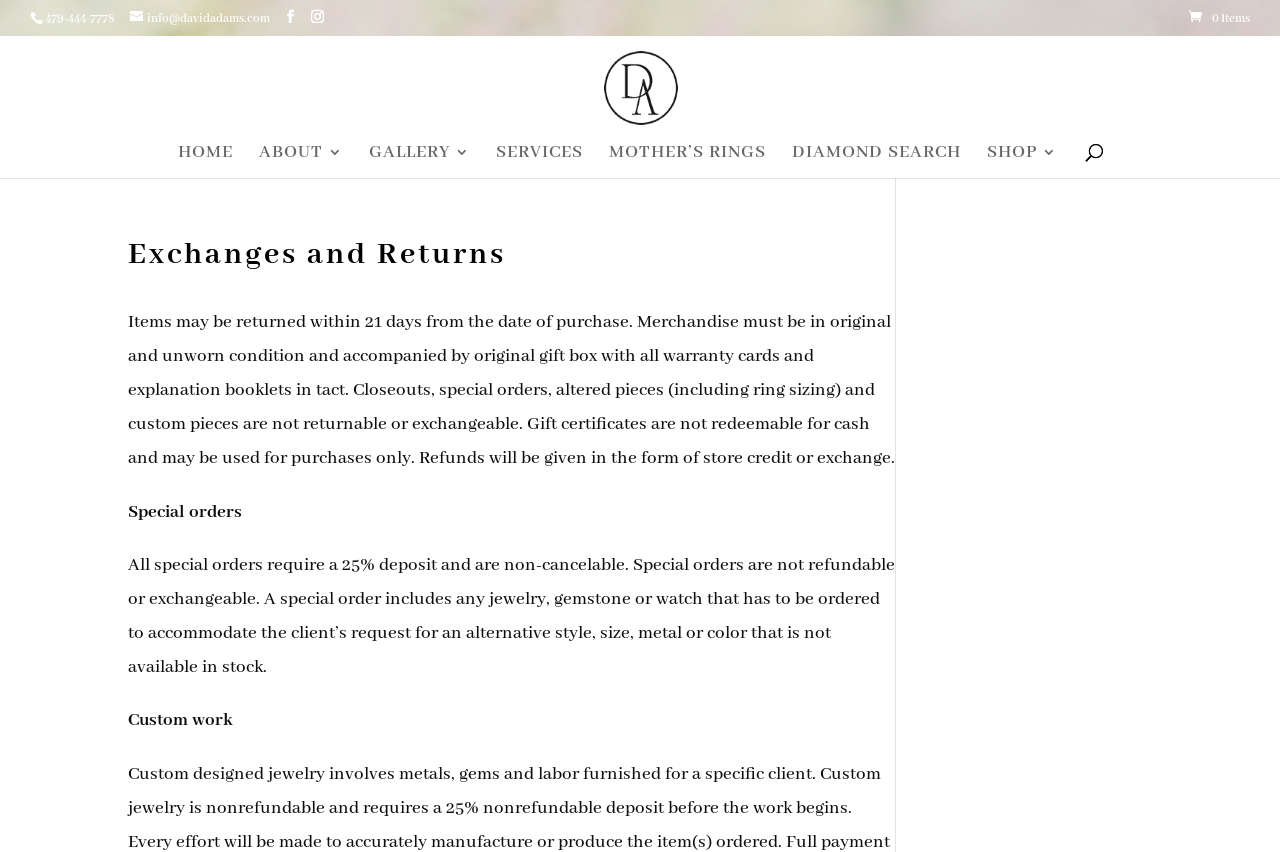Find and indicate the bounding box coordinates of the region you should select to follow the given instruction: "Go to the home page".

[0.139, 0.17, 0.182, 0.208]